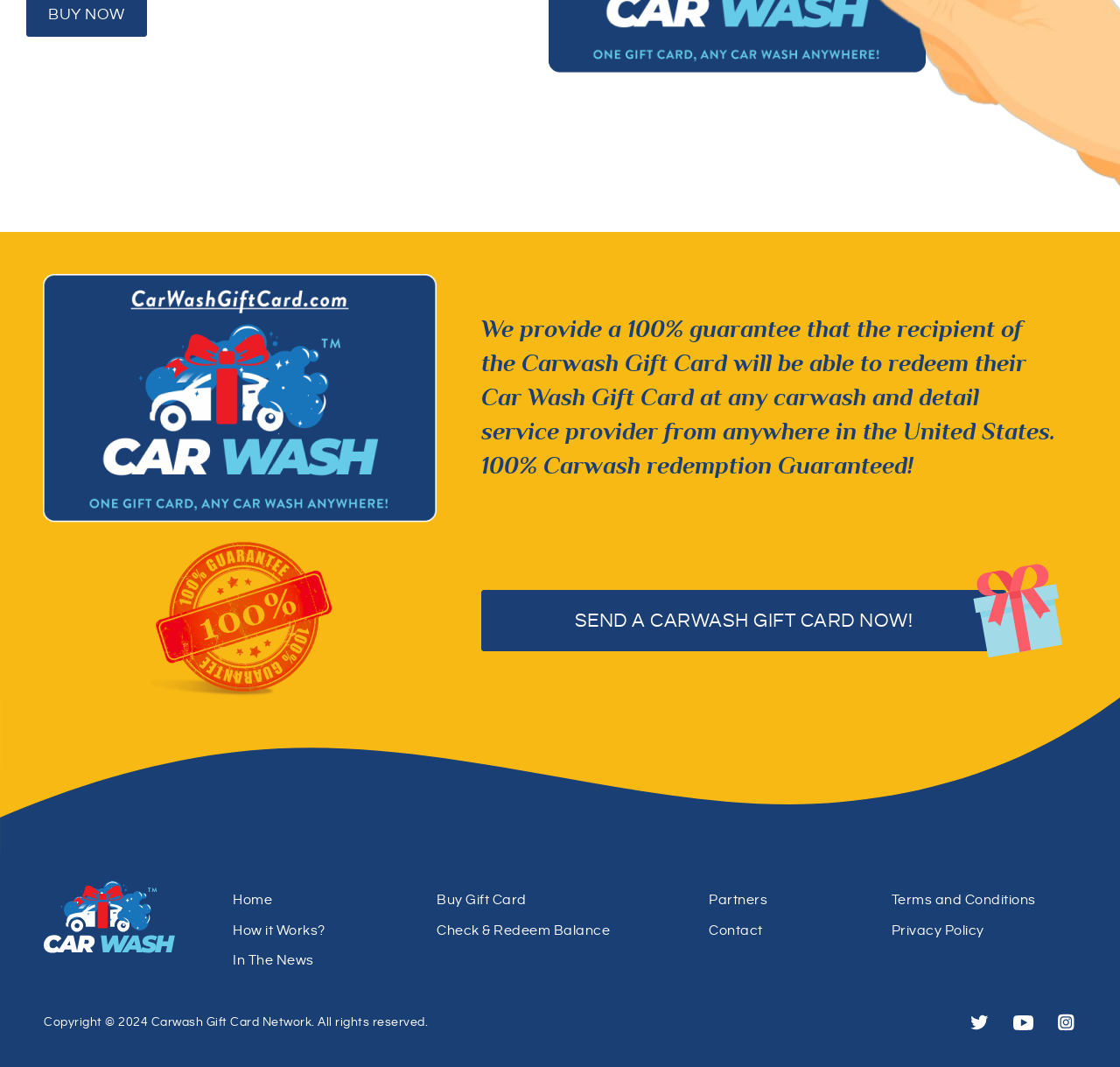Find the coordinates for the bounding box of the element with this description: "Check & Redeem Balance".

[0.39, 0.864, 0.545, 0.88]